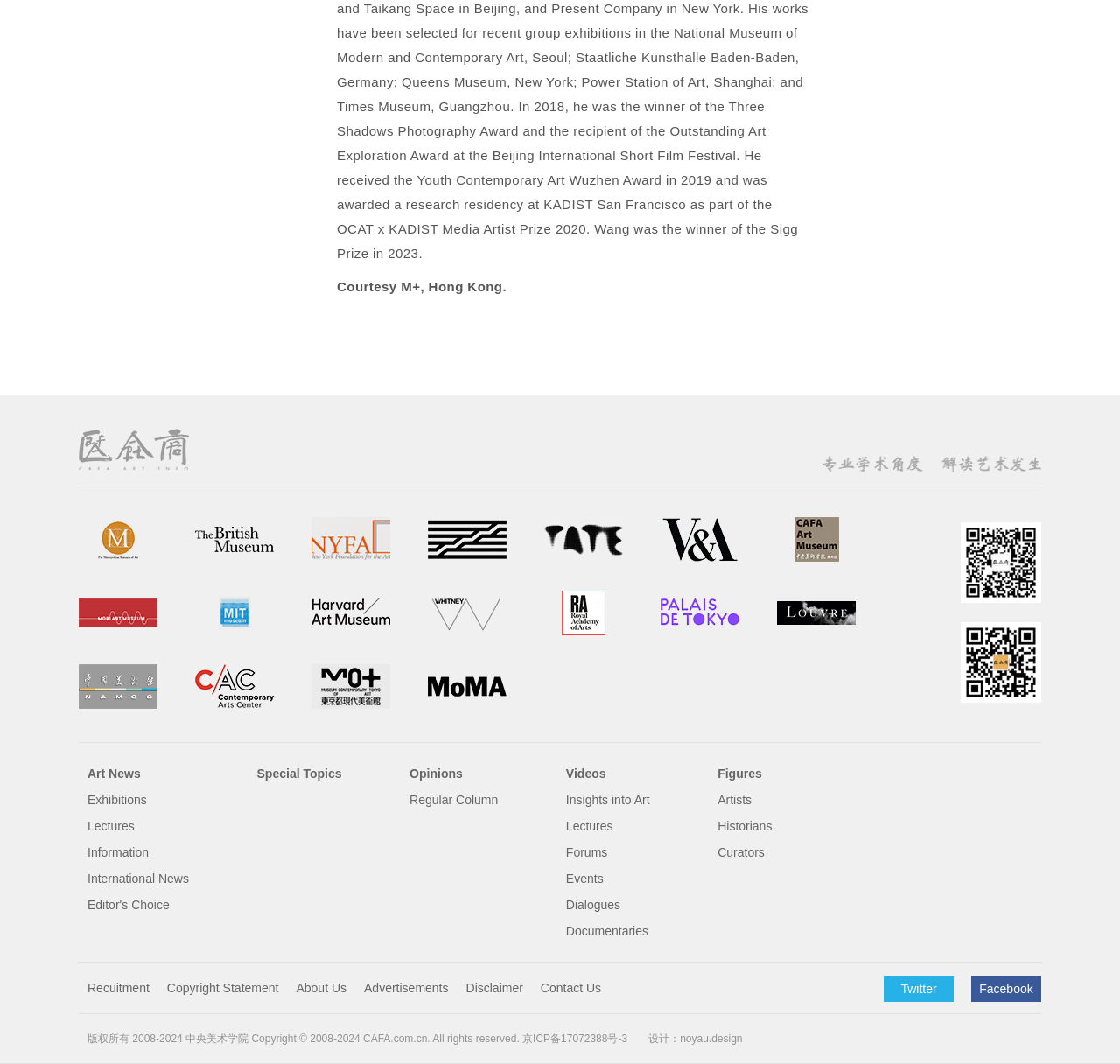Provide the bounding box for the UI element matching this description: "title="Museum of Contemporary Art,Tokyo"".

[0.278, 0.624, 0.348, 0.666]